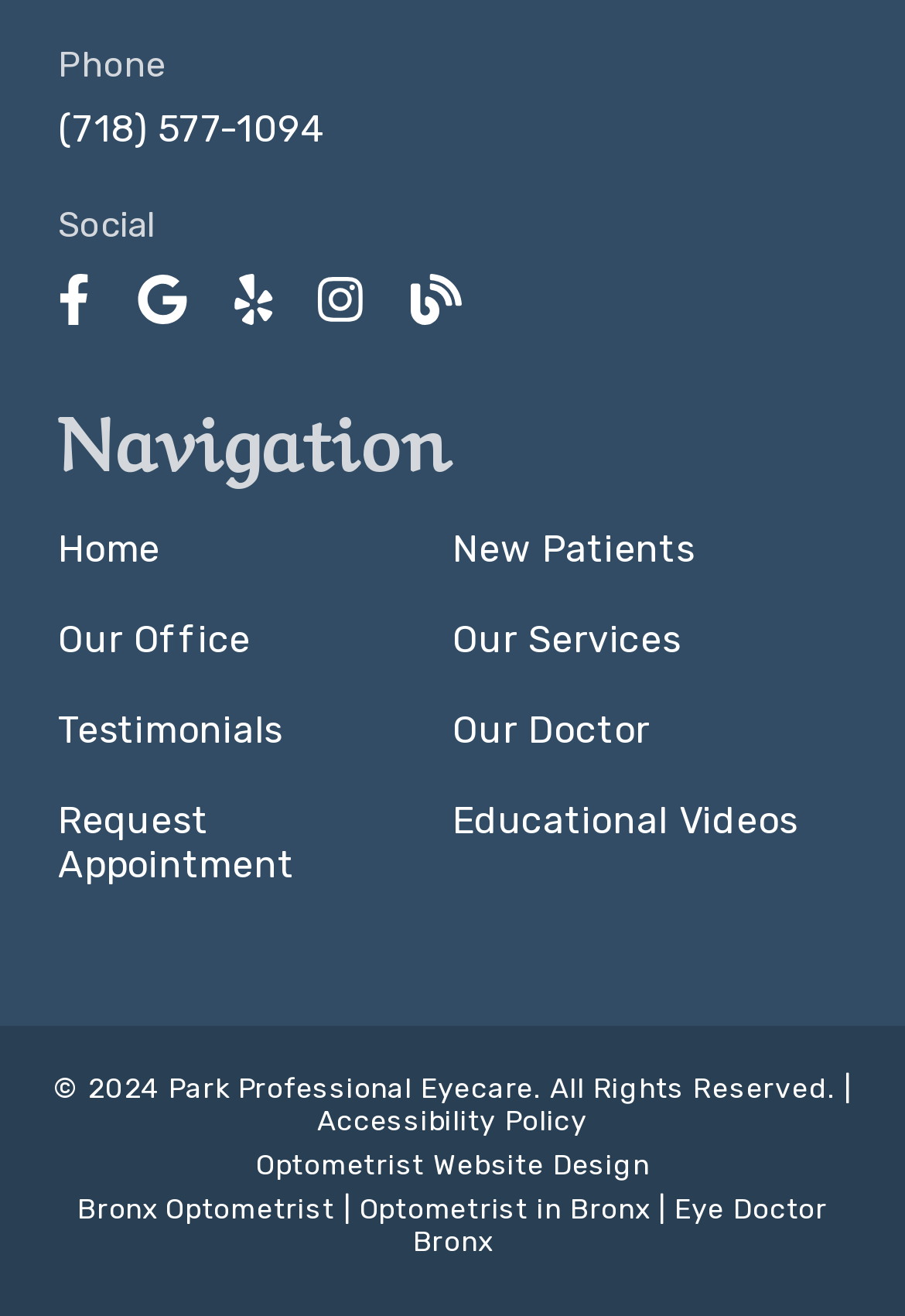Pinpoint the bounding box coordinates of the element that must be clicked to accomplish the following instruction: "Enter your name". The coordinates should be in the format of four float numbers between 0 and 1, i.e., [left, top, right, bottom].

None